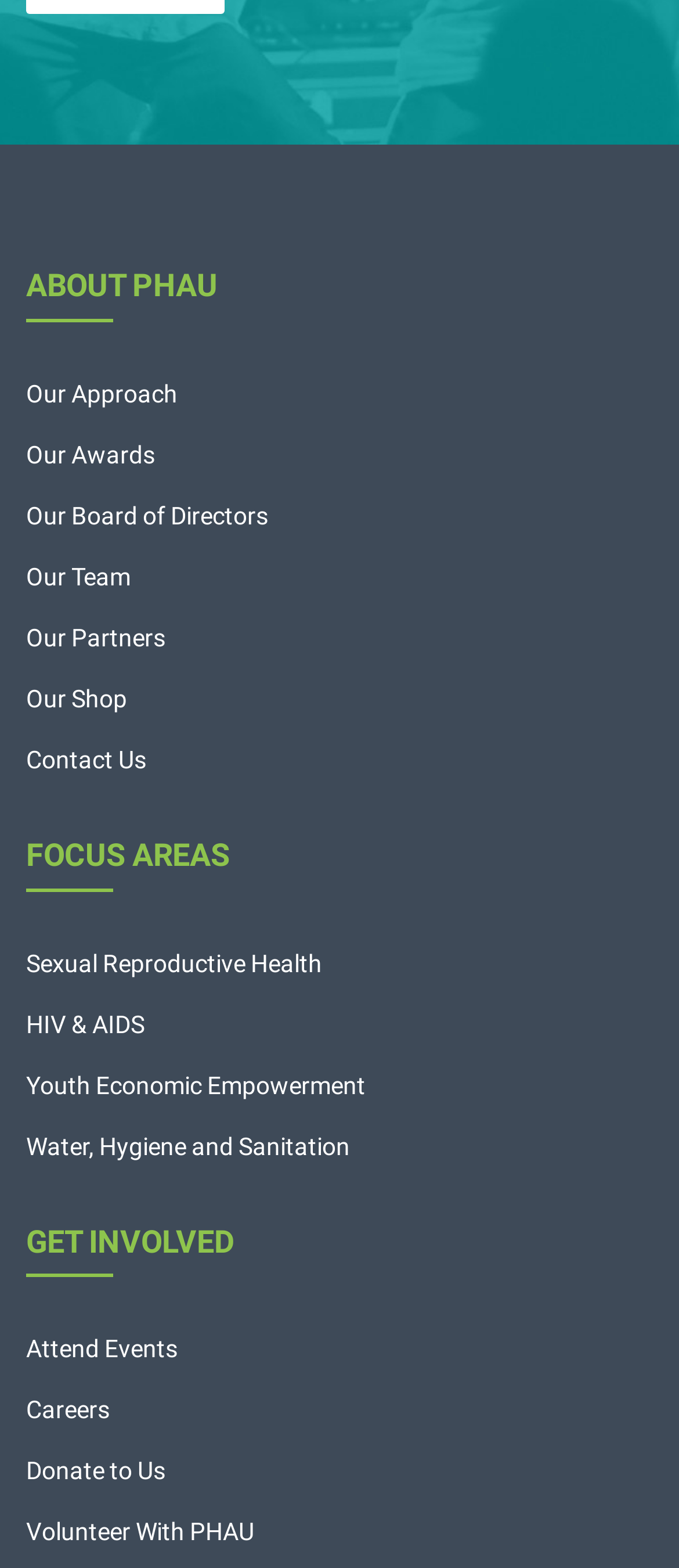Based on the element description Log in, identify the bounding box coordinates for the UI element. The coordinates should be in the format (top-left x, top-left y, bottom-right x, bottom-right y) and within the 0 to 1 range.

None